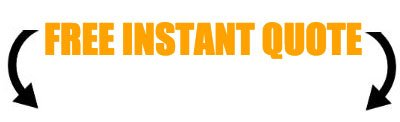Interpret the image and provide an in-depth description.

The image prominently displays the phrase "FREE INSTANT QUOTE" in bold, eye-catching orange text, emphasizing the promptness and accessibility of the service offered. Surrounding the text are two curved black arrows that draw attention and highlight the call to action, inviting viewers to engage with the mobile mechanic services. This image serves as a compelling visual element on the webpage, suggesting that potential customers can quickly and easily obtain a quote for auto repair services in Birmingham.